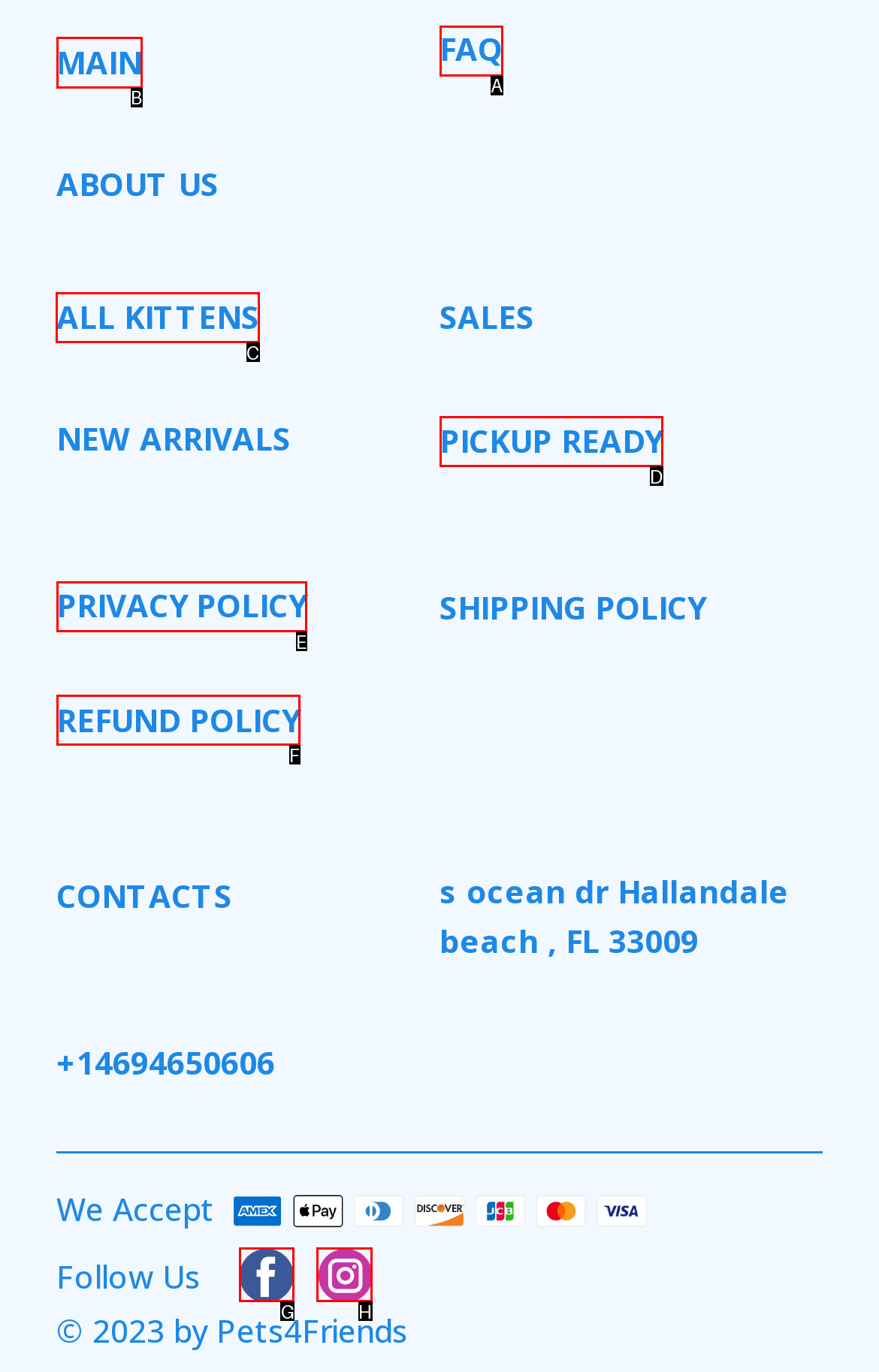Select the correct UI element to complete the task: view all kittens
Please provide the letter of the chosen option.

C